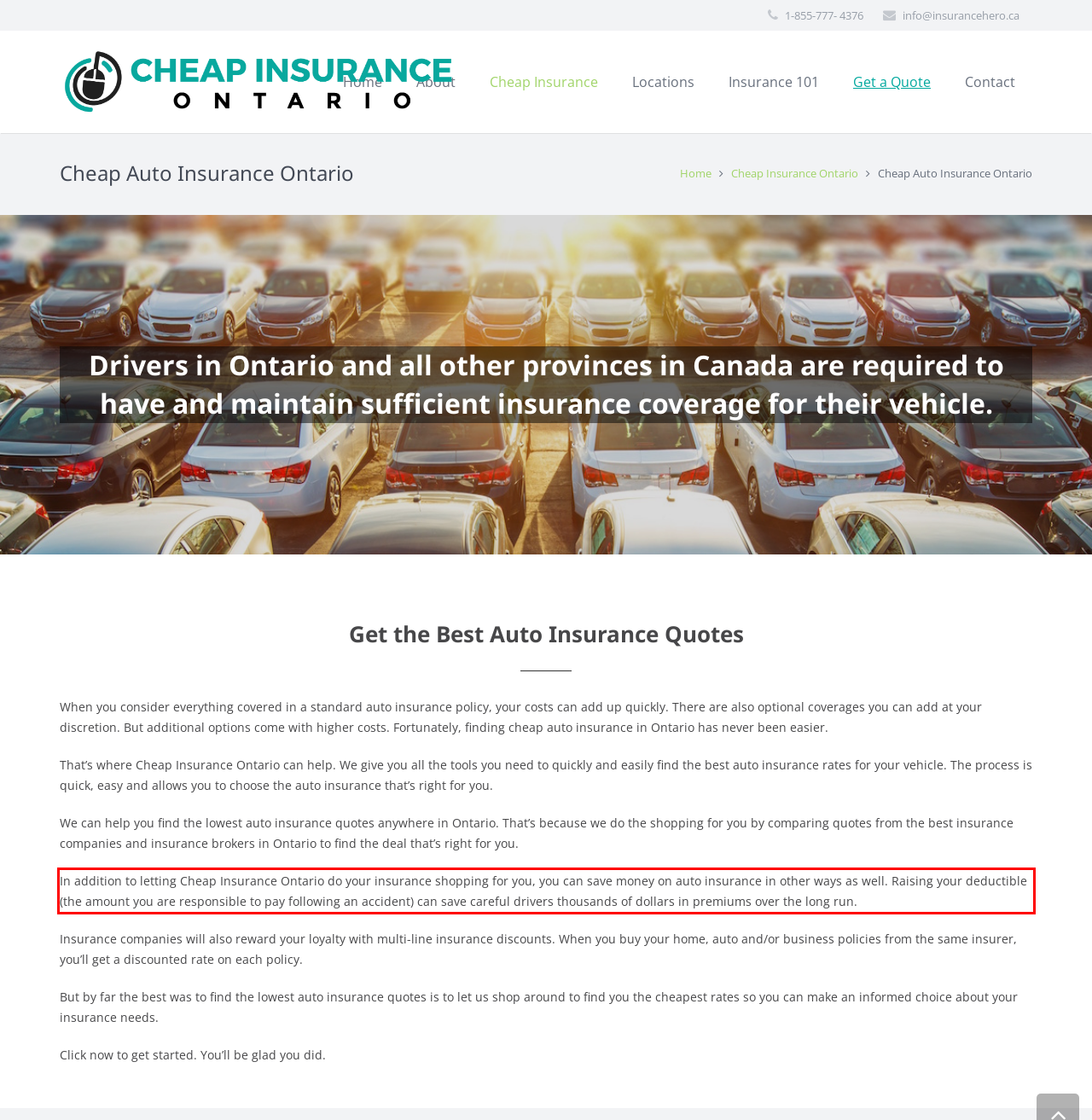Please examine the screenshot of the webpage and read the text present within the red rectangle bounding box.

In addition to letting Cheap Insurance Ontario do your insurance shopping for you, you can save money on auto insurance in other ways as well. Raising your deductible (the amount you are responsible to pay following an accident) can save careful drivers thousands of dollars in premiums over the long run.